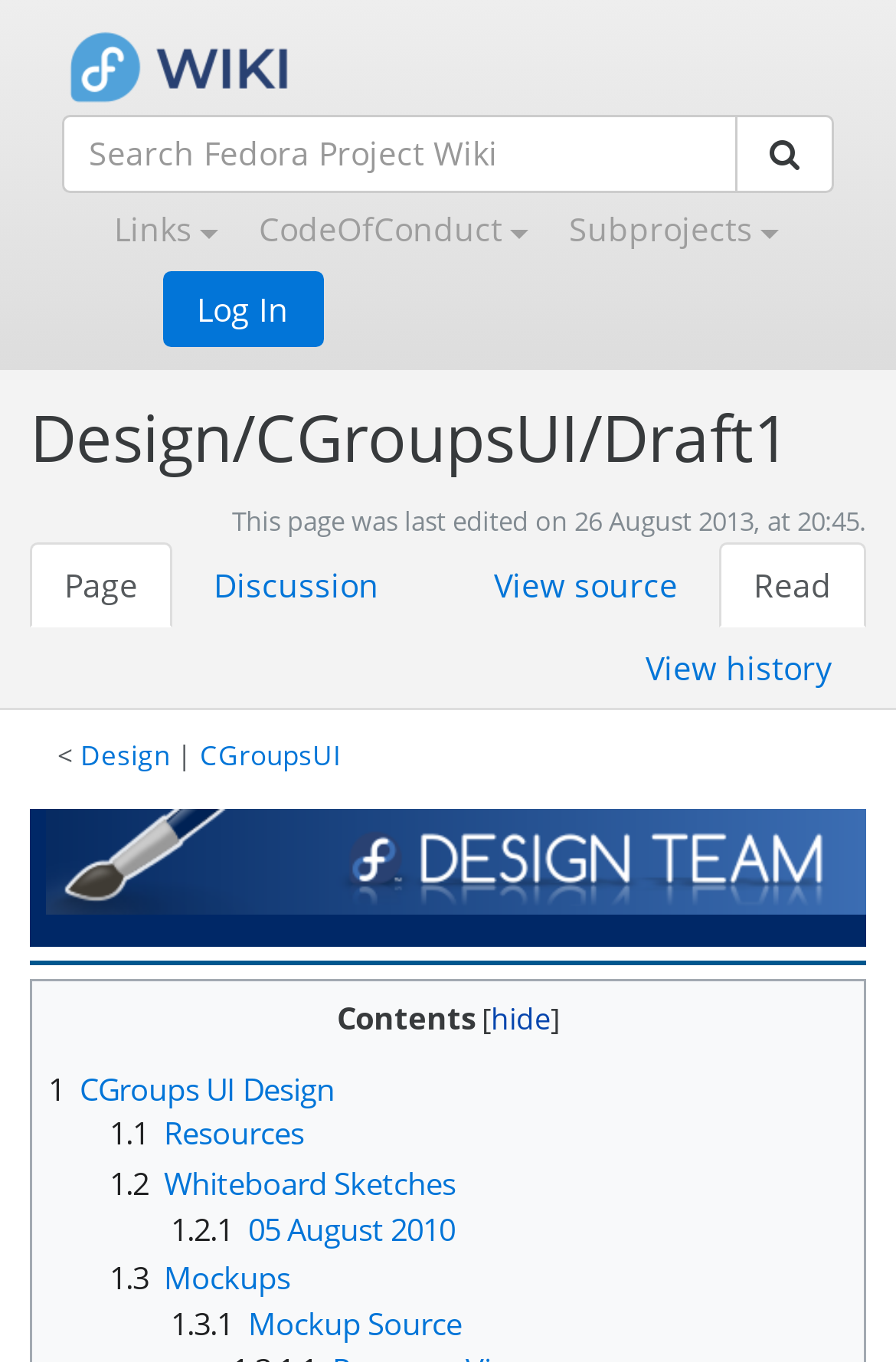Please identify the coordinates of the bounding box for the clickable region that will accomplish this instruction: "Share on Twitter".

None